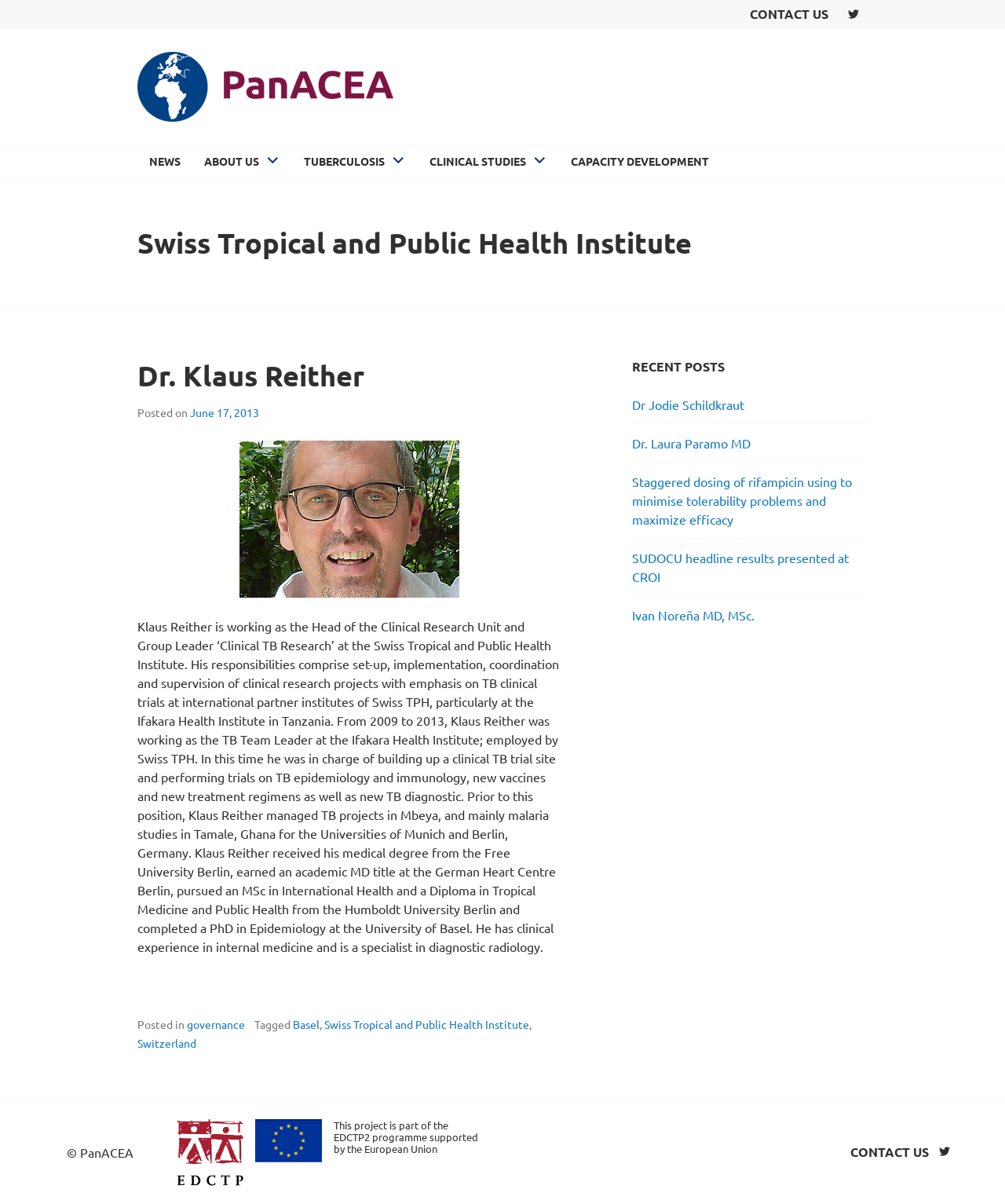What is the title of the first article?
Refer to the image and give a detailed answer to the query.

The title of the first article can be found in the heading element within the article section, which is 'Dr. Klaus Reither'.